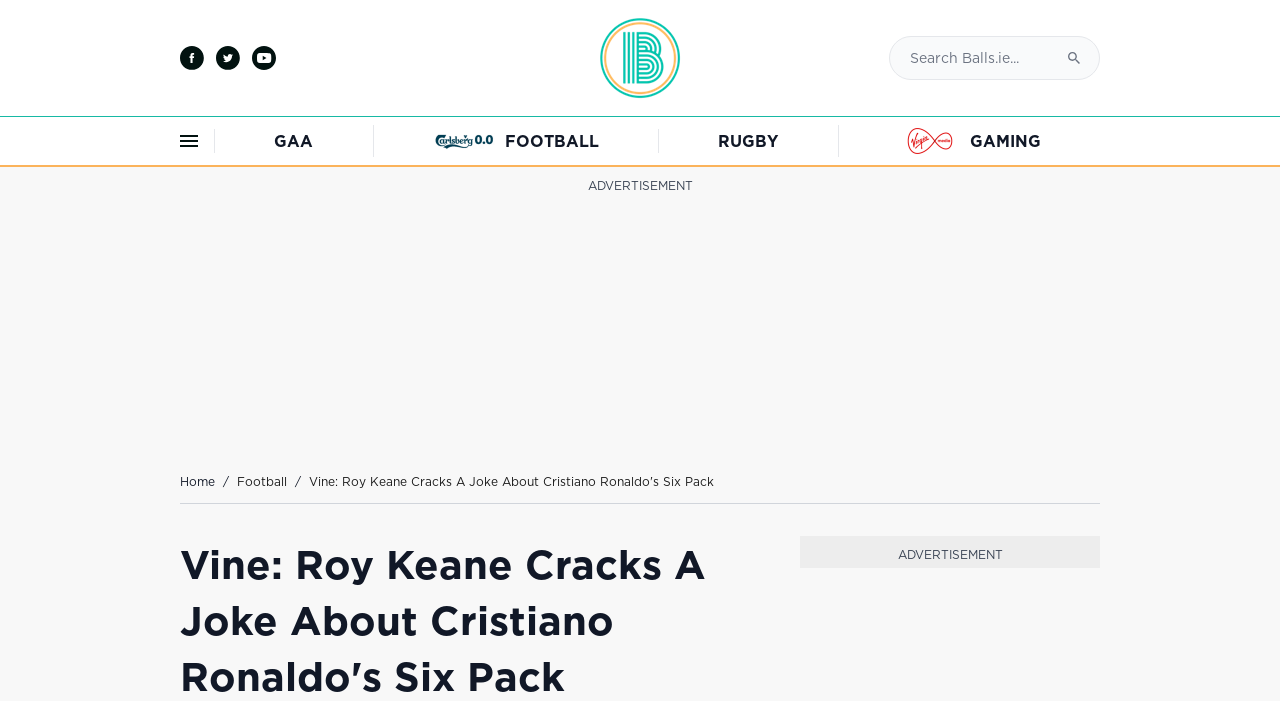Provide your answer in one word or a succinct phrase for the question: 
What is the logo of the website?

Balls